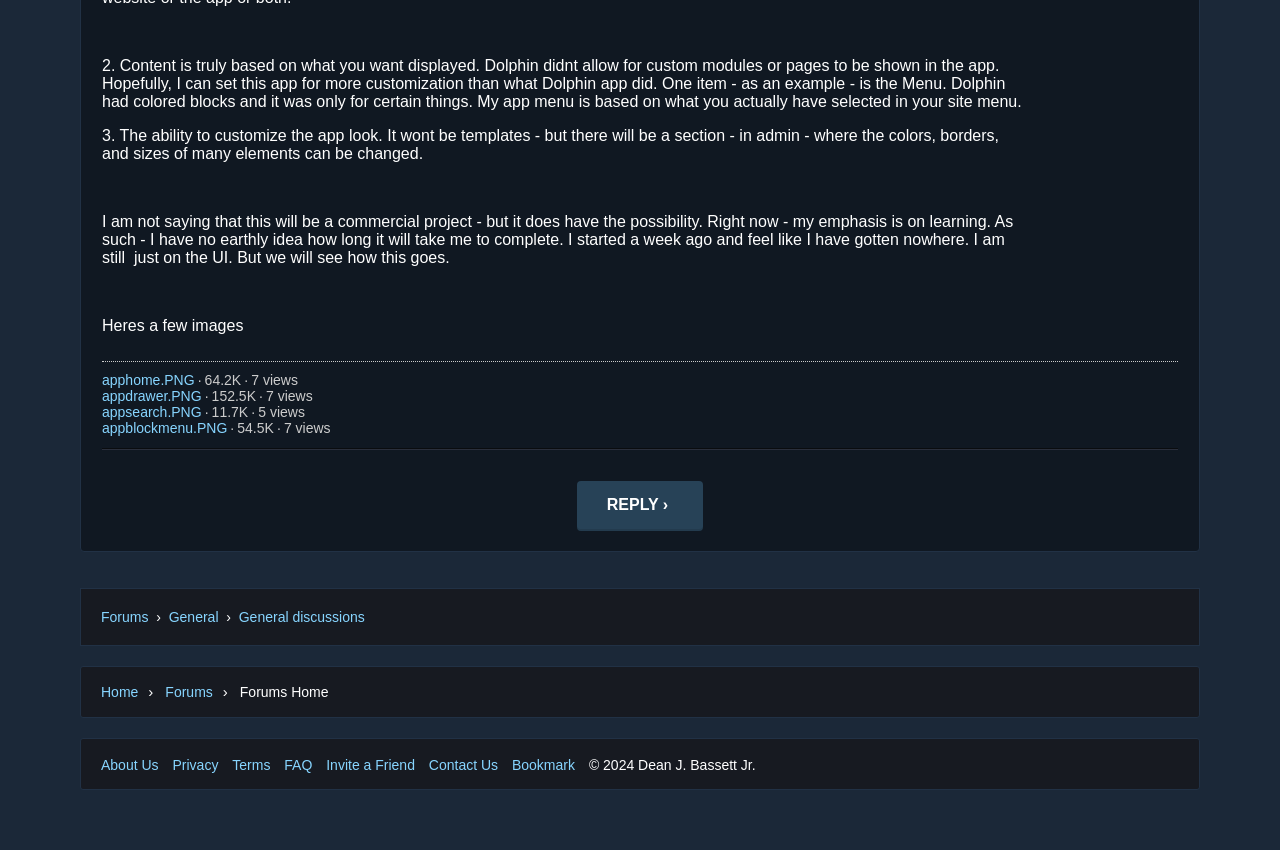Identify the bounding box coordinates of the section to be clicked to complete the task described by the following instruction: "Open the Instagram link". The coordinates should be four float numbers between 0 and 1, formatted as [left, top, right, bottom].

None